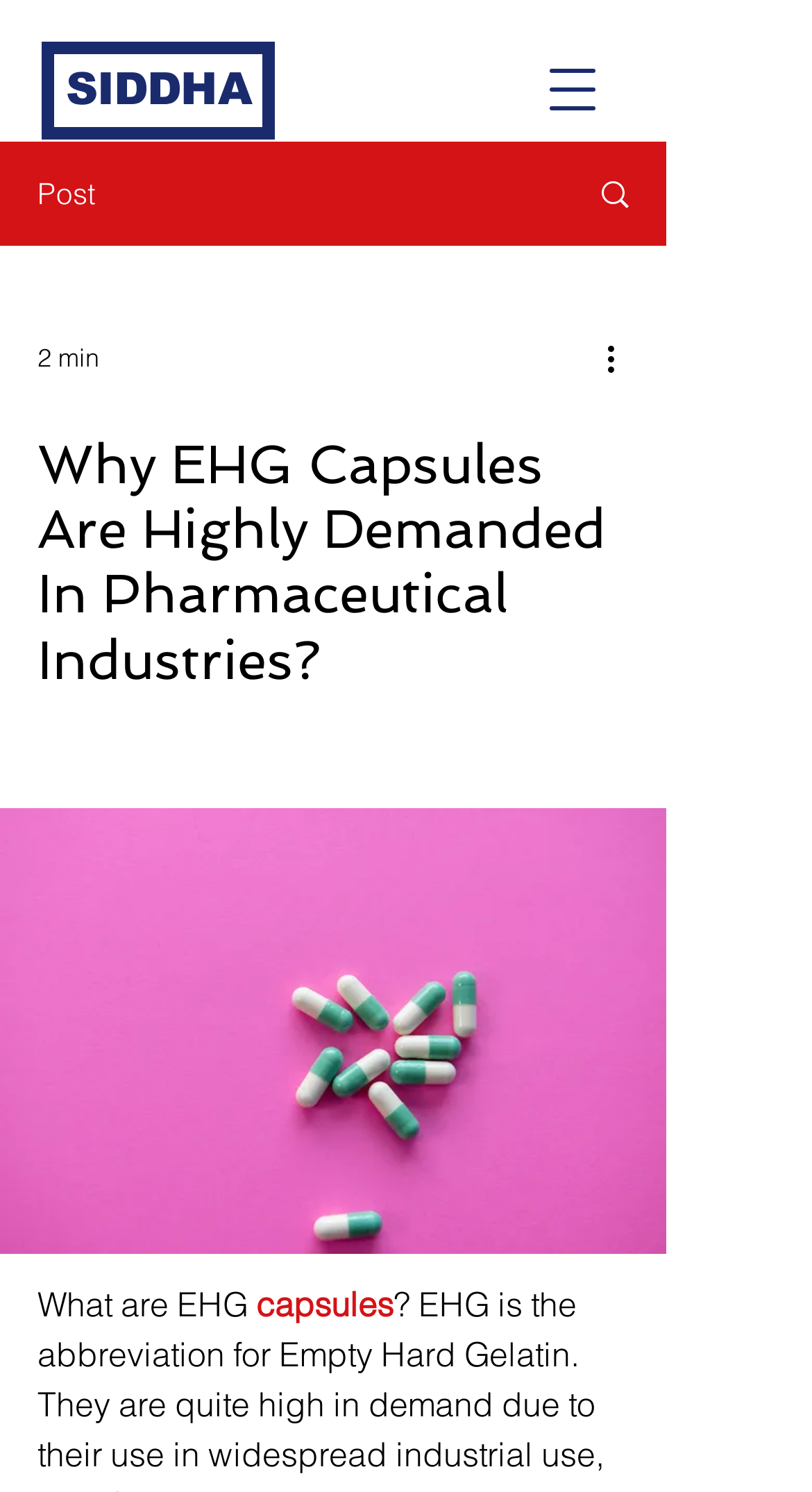Locate the bounding box of the user interface element based on this description: "CONTACT".

None